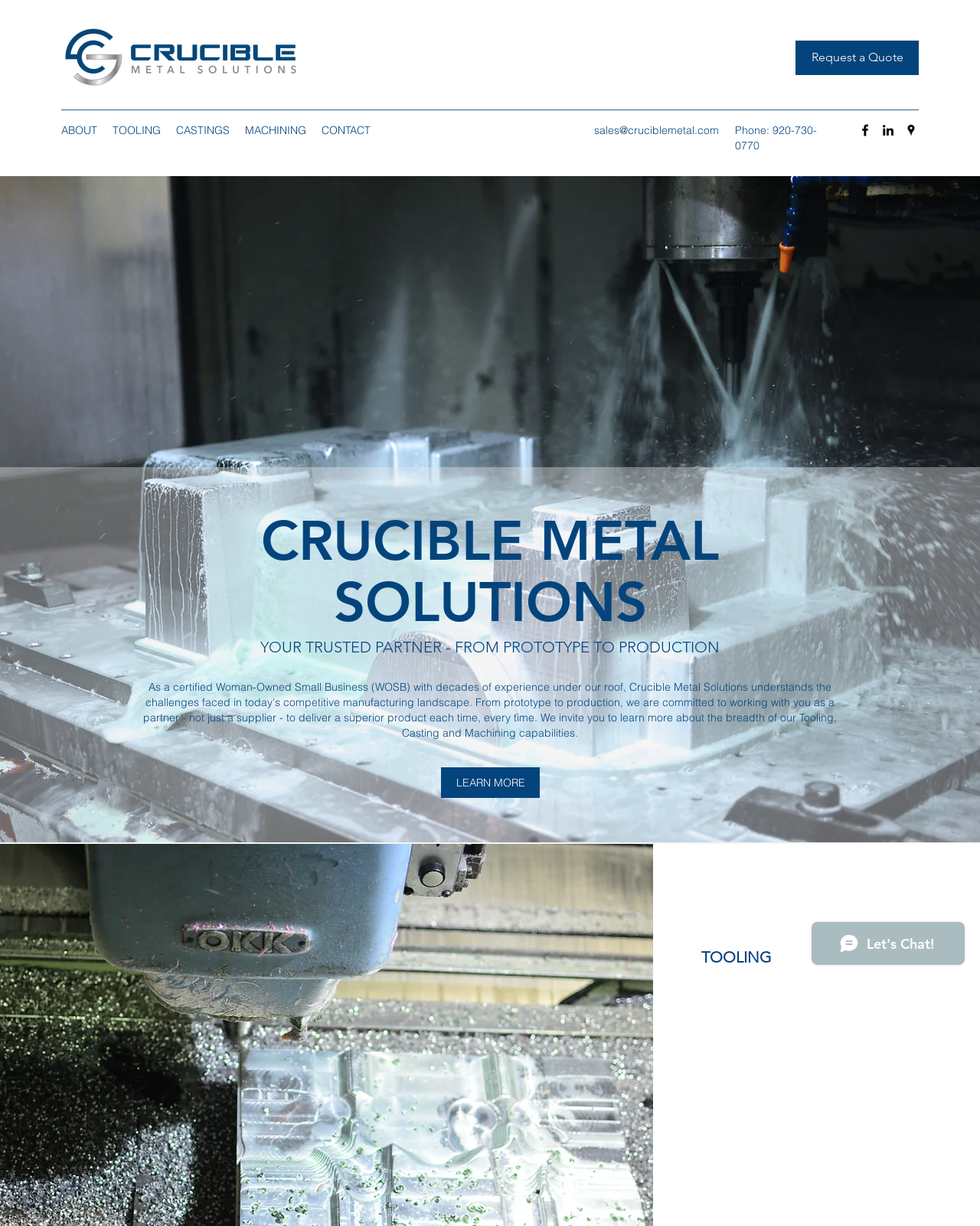What is the company's phone number? Look at the image and give a one-word or short phrase answer.

920-730-0770